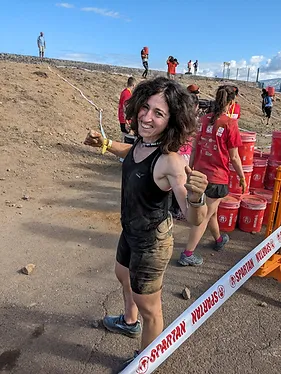Look at the image and write a detailed answer to the question: 
What color are the fellow competitors' shirts?

The background of the image shows fellow competitors wearing matching shirts, and the caption specifically mentions that they are wearing red shirts, emphasizing the team spirit and camaraderie of the event.